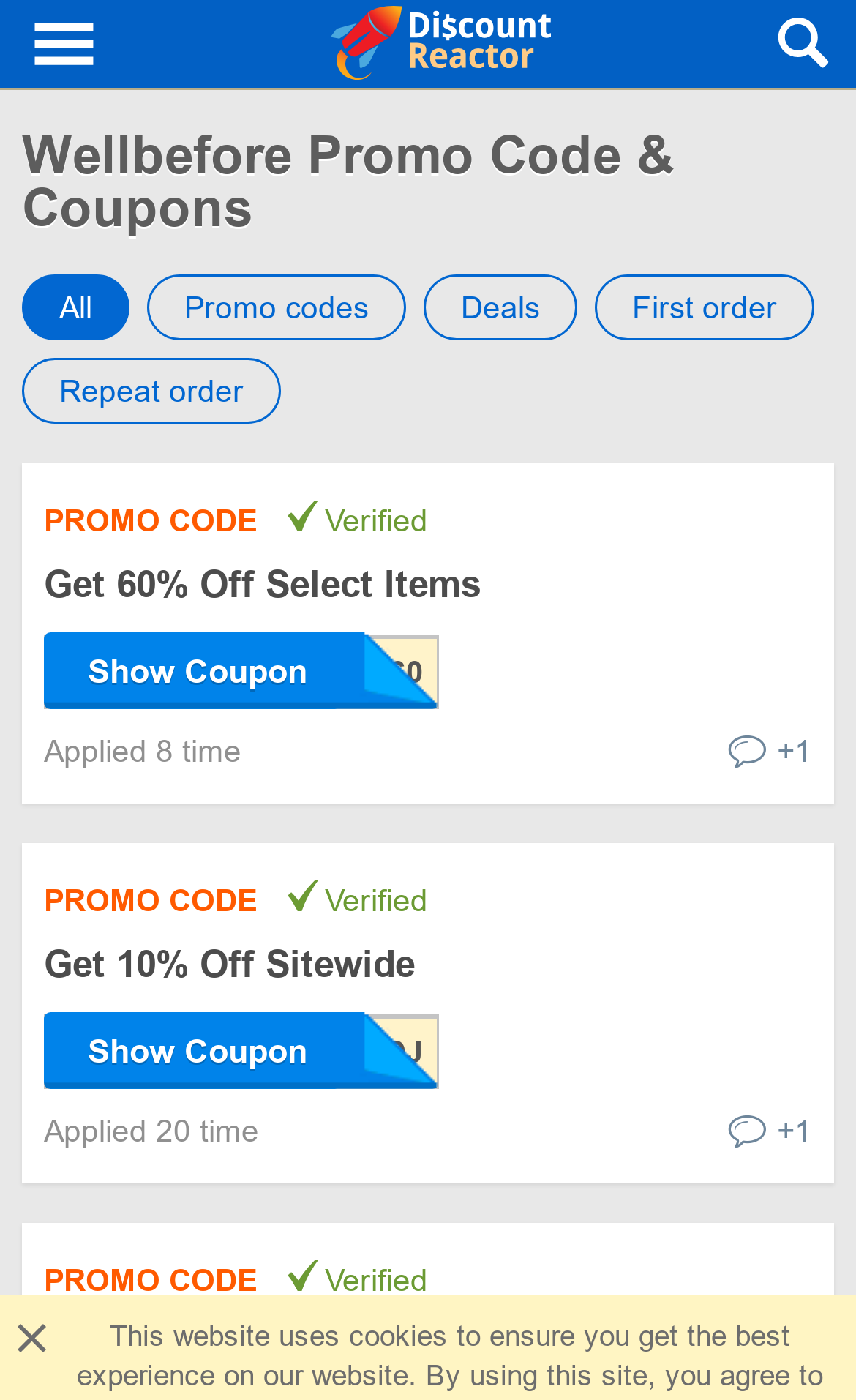Pinpoint the bounding box coordinates of the clickable area necessary to execute the following instruction: "Click Show Coupon for MAKRITE60". The coordinates should be given as four float numbers between 0 and 1, namely [left, top, right, bottom].

[0.051, 0.452, 0.513, 0.507]